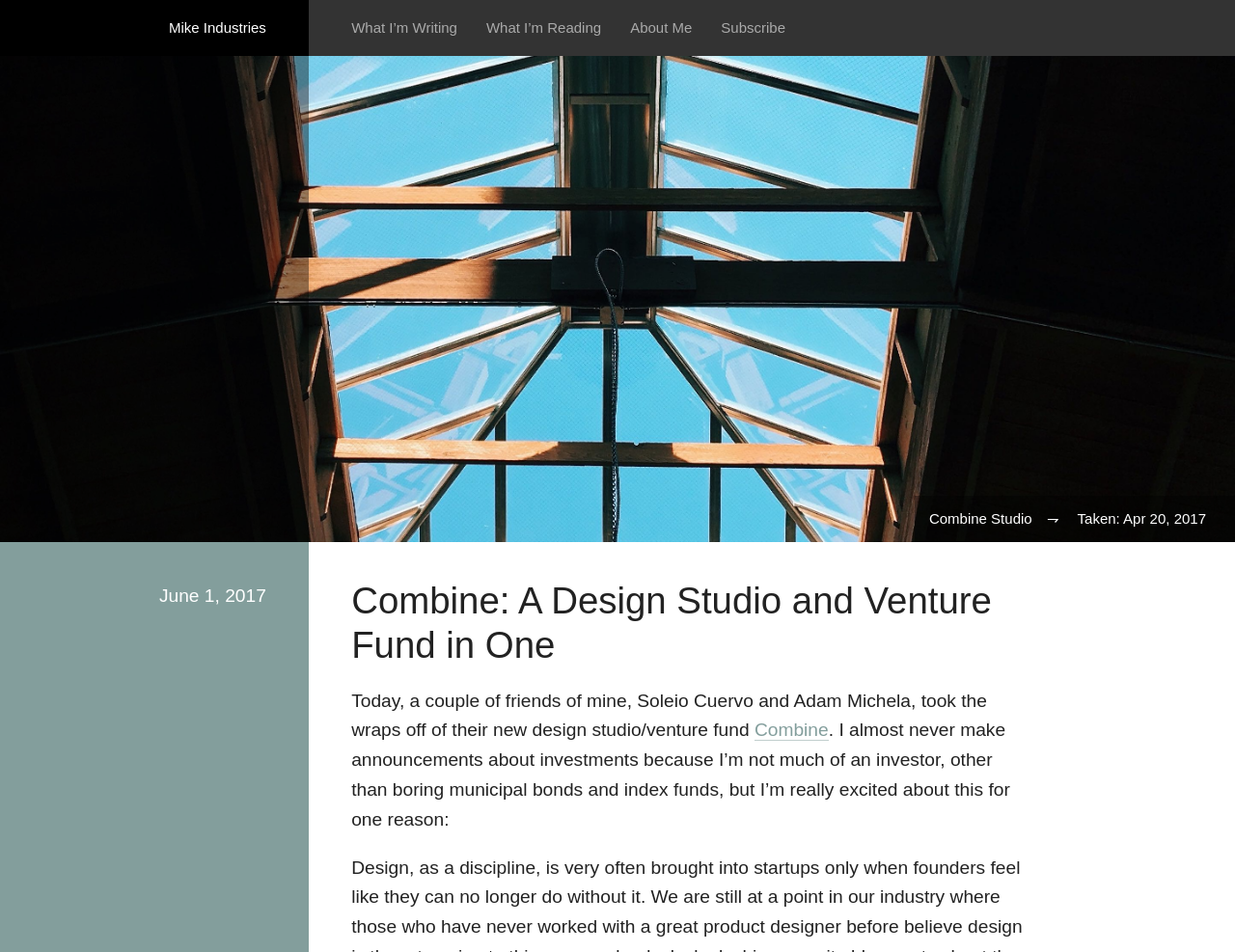Provide your answer in a single word or phrase: 
What is the name of the author's friends' new venture?

Combine